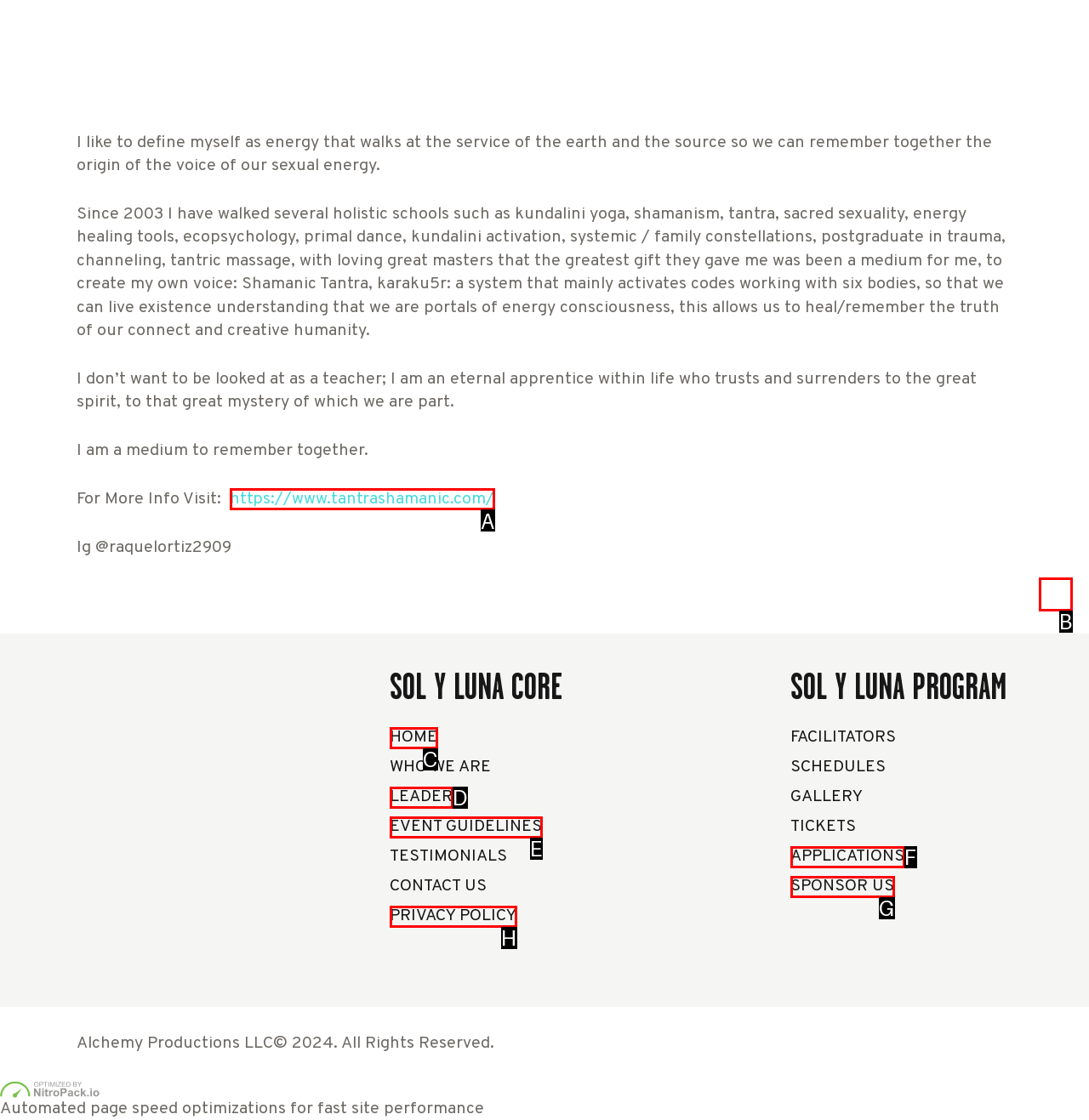Which lettered option matches the following description: LEADER
Provide the letter of the matching option directly.

D